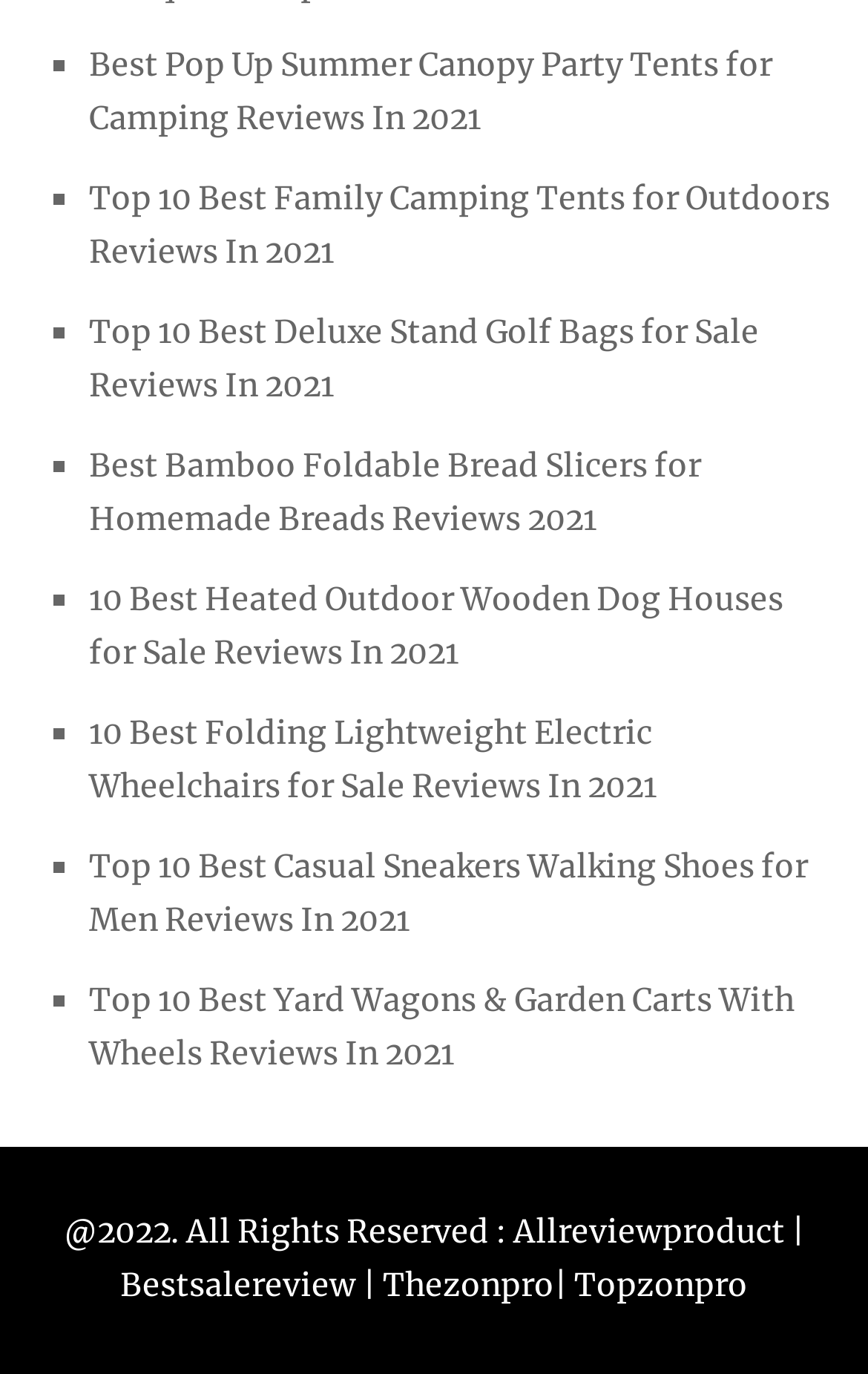Please respond to the question using a single word or phrase:
How many links are on the webpage?

10